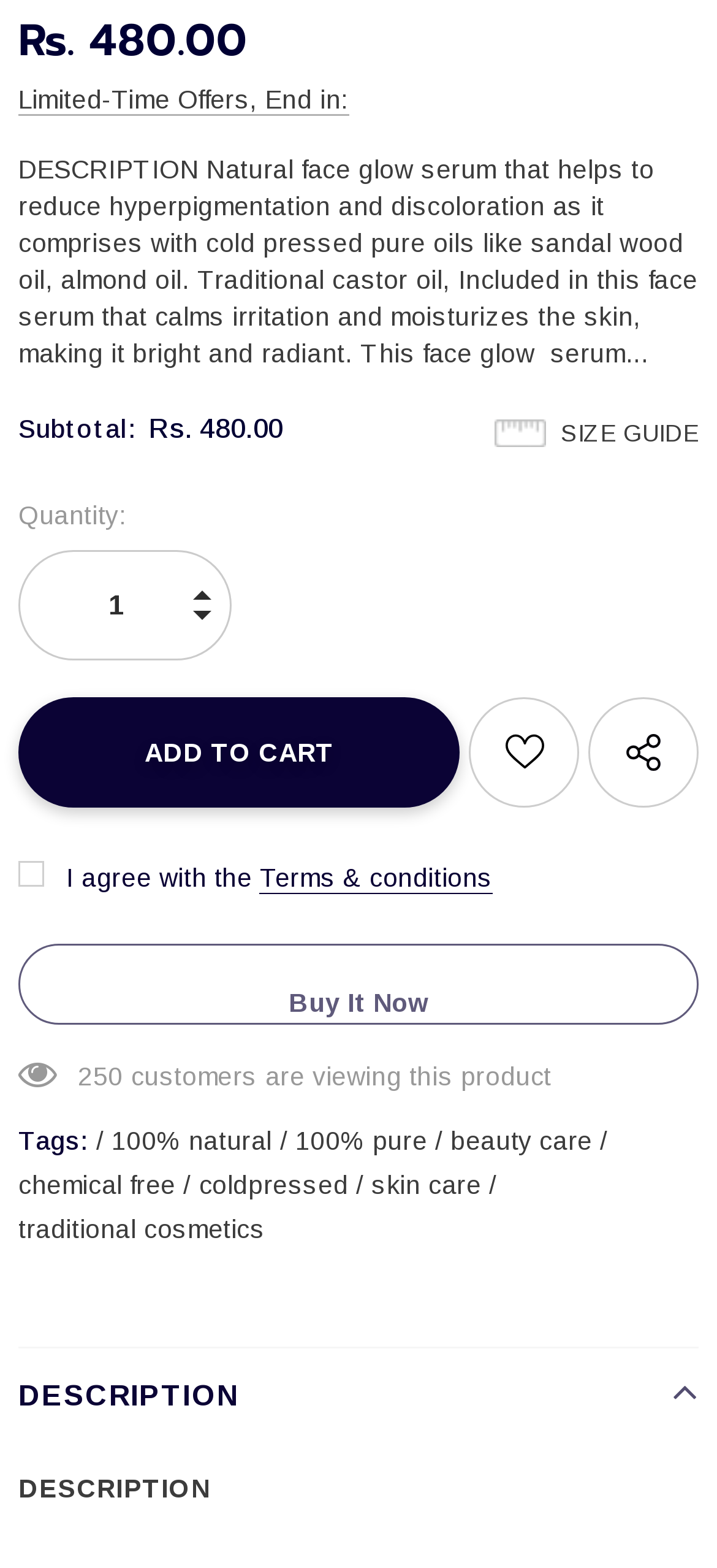Provide the bounding box coordinates of the HTML element described by the text: "traditional cosmetics".

[0.026, 0.769, 0.37, 0.797]